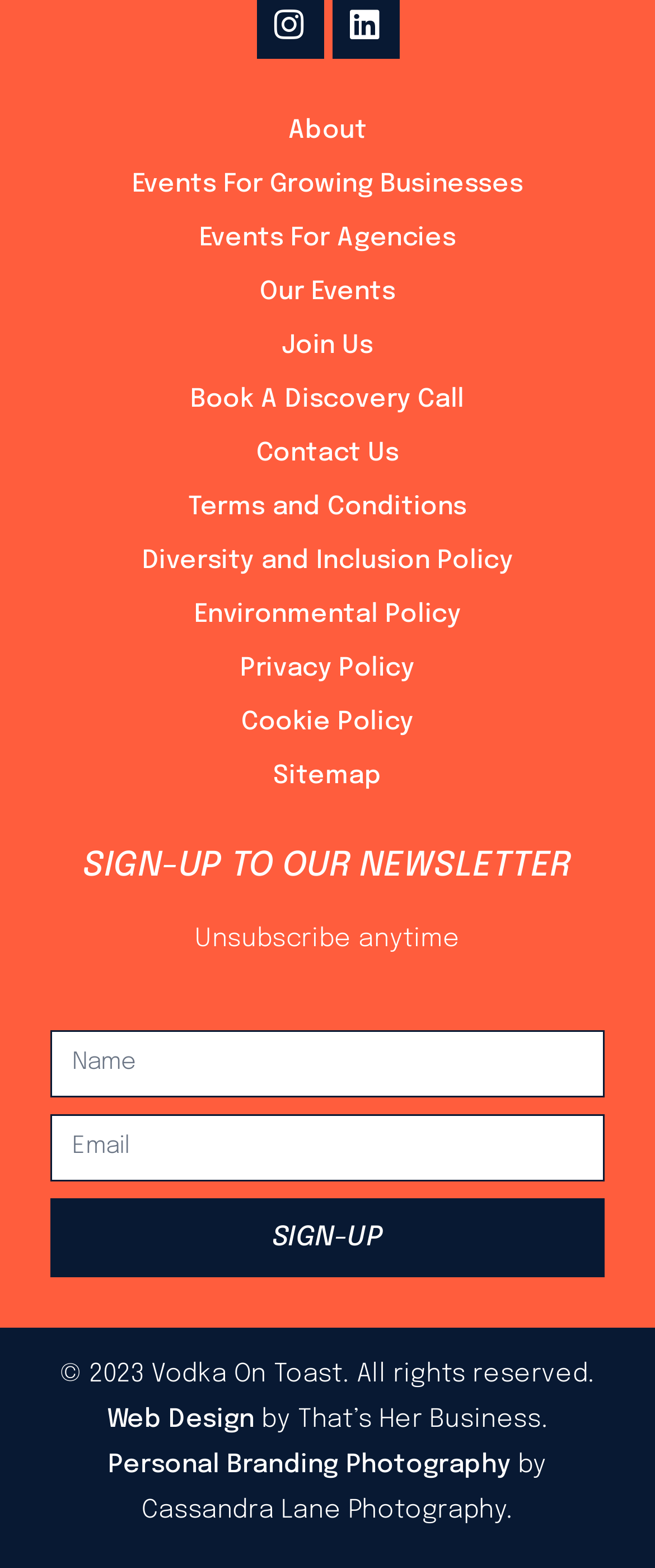Please identify the bounding box coordinates of the clickable area that will allow you to execute the instruction: "Enter your name in the 'Name' field".

[0.077, 0.657, 0.923, 0.699]